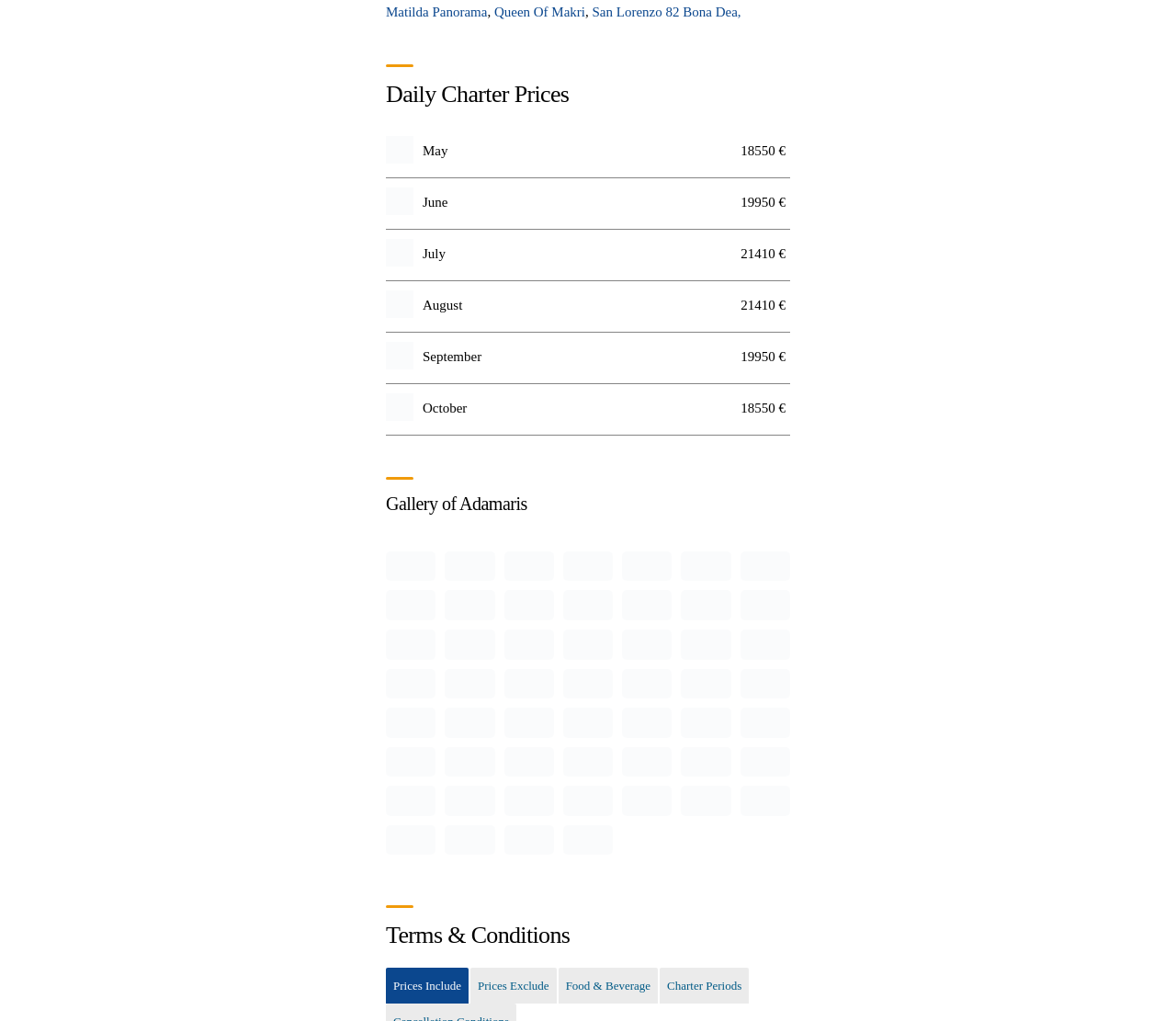Using the elements shown in the image, answer the question comprehensively: What is the duration of the yacht charter in June?

The table under the 'Daily Charter Prices' heading only provides prices for each month, but does not specify the duration of the yacht charter for each month, including June.